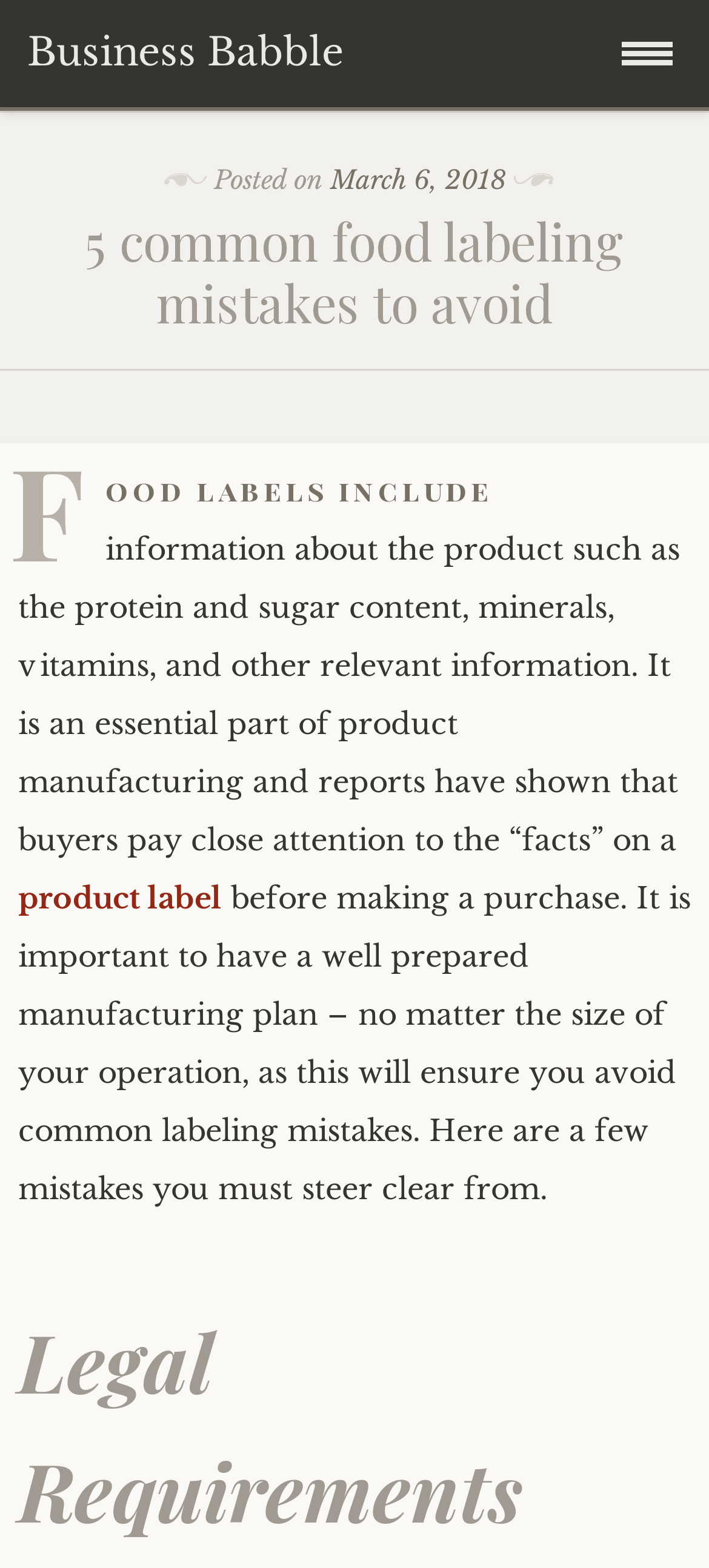Carefully observe the image and respond to the question with a detailed answer:
What is the purpose of a well-prepared manufacturing plan?

I found this information by reading the text that says 'It is important to have a well prepared manufacturing plan – no matter the size of your operation, as this will ensure you avoid common labeling mistakes.'